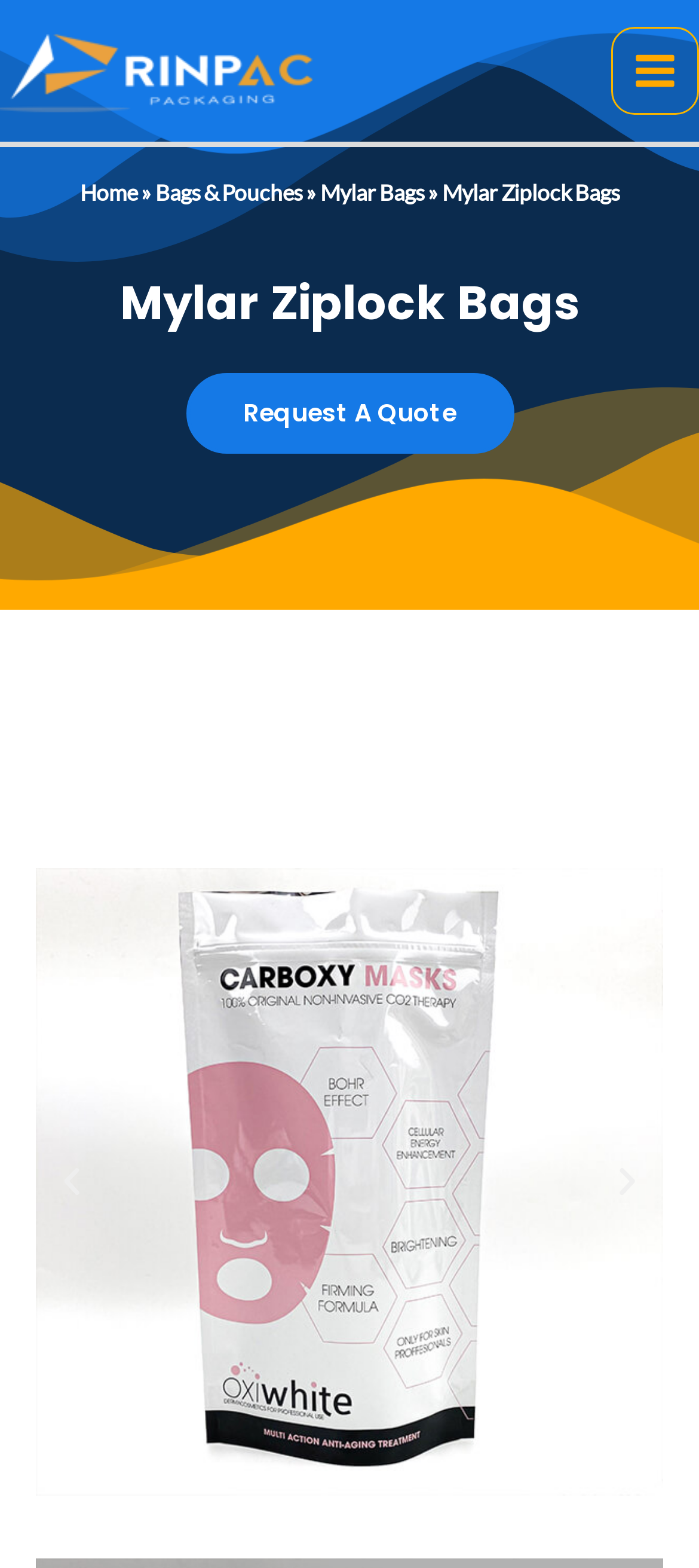Find and provide the bounding box coordinates for the UI element described with: "Bags & Pouches".

[0.222, 0.114, 0.432, 0.132]